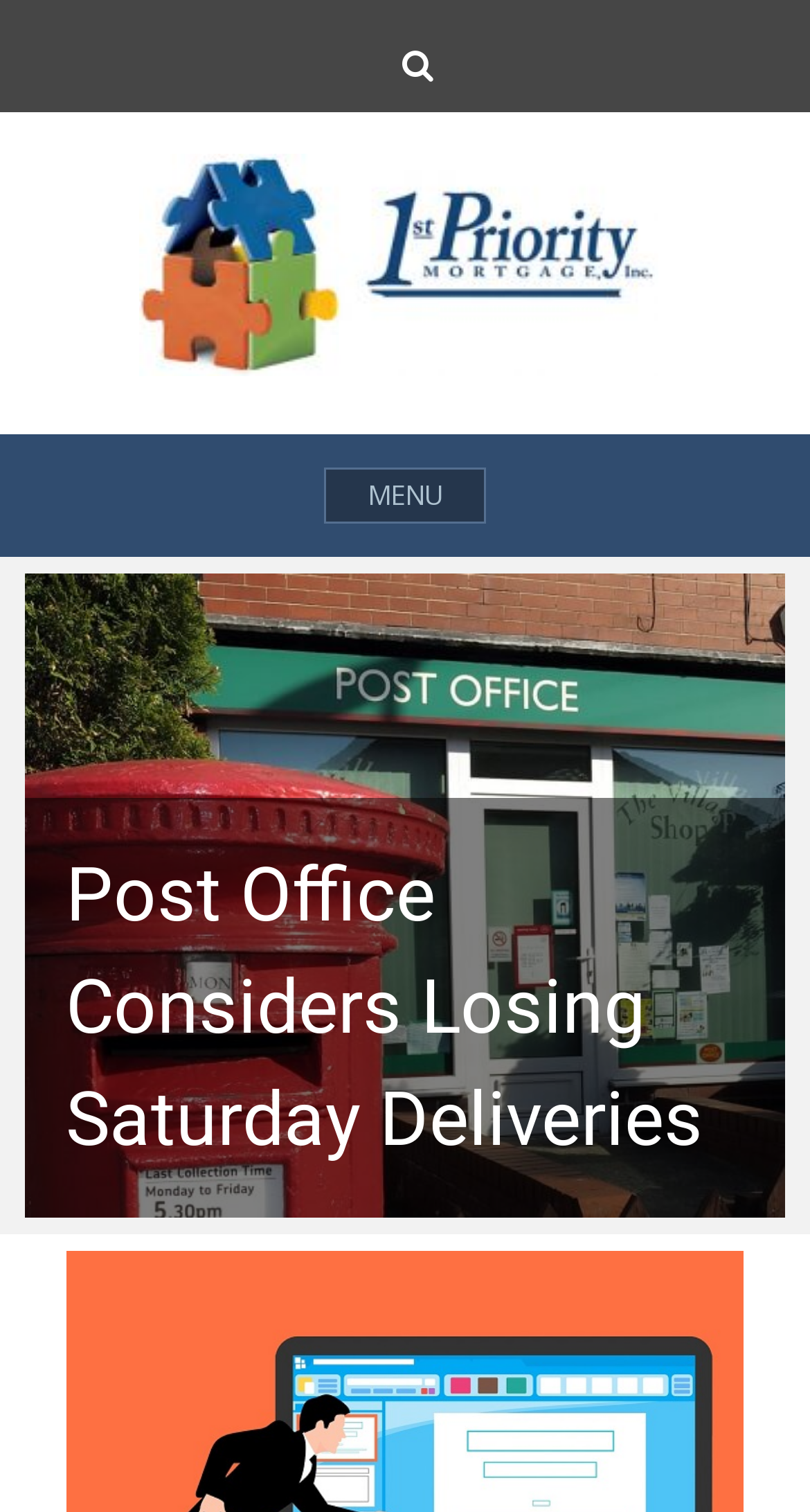Provide a brief response to the question using a single word or phrase: 
What is the name of the mortgage website?

First Stop Mortgage Rates